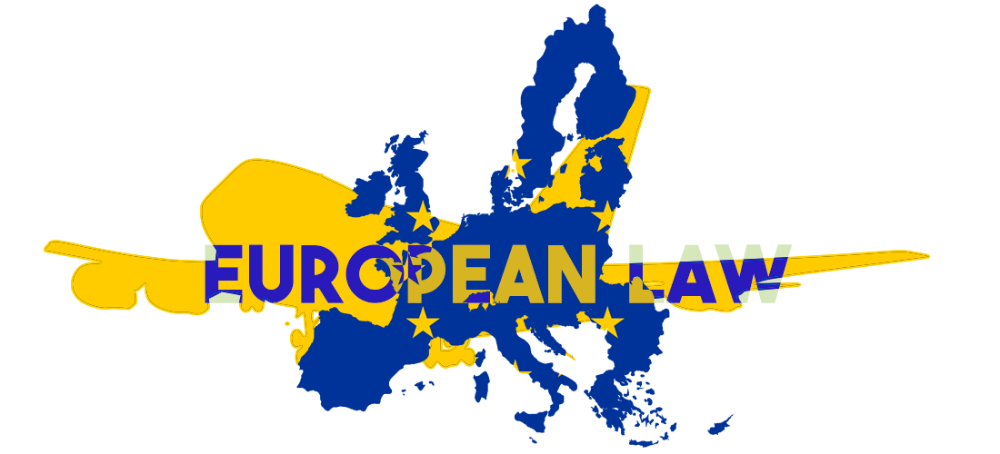What is the phrase displayed in bold, yellow letters?
Please describe in detail the information shown in the image to answer the question.

The image showcases the phrase 'EUROPEAN LAW' prominently displayed in bold, yellow letters, emphasizing the legal framework that governs air travel compensation. This information is obtained by reading the text overlaying the map of Europe.